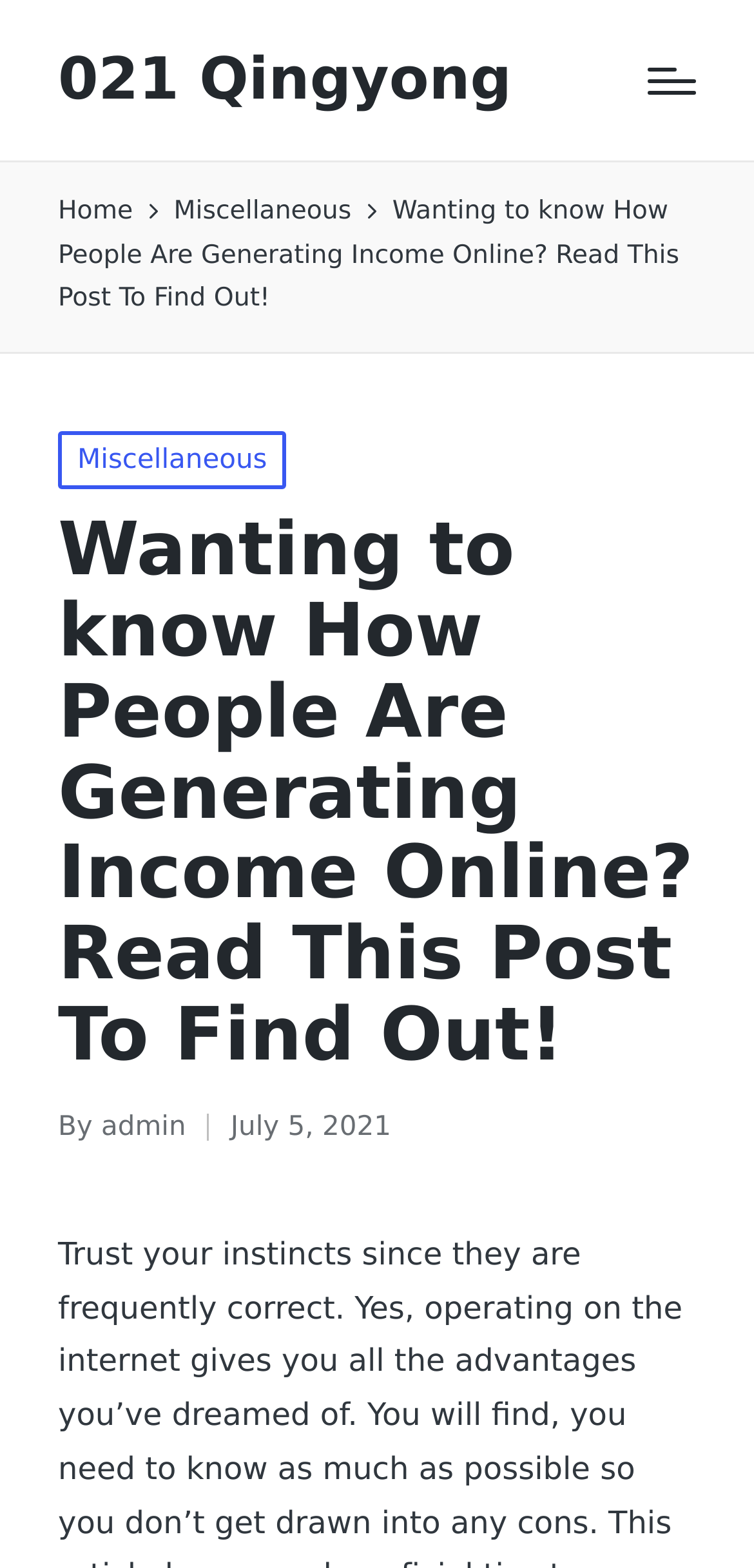Who is the author of the post?
Based on the image, answer the question with as much detail as possible.

I found the author's name by looking at the section where the post's metadata is displayed, specifically the 'Posted by' section, where I found the link 'admin' which is the author's name.